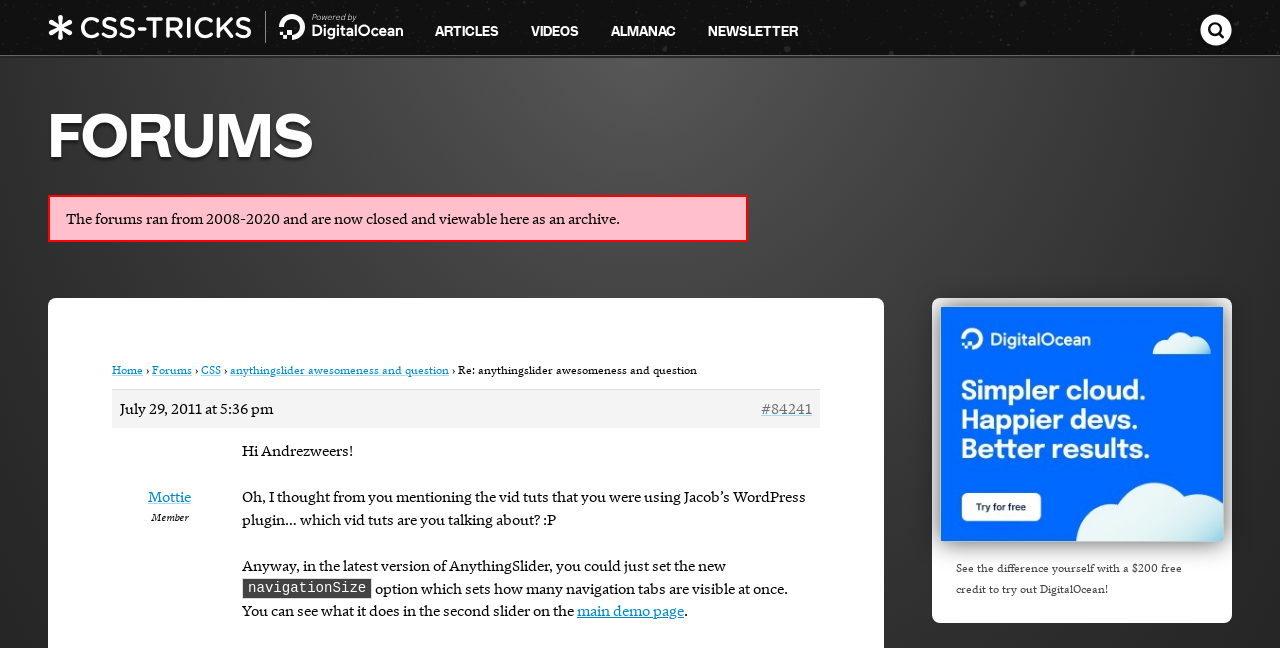Provide a single word or phrase to answer the given question: 
What is the topic of the current discussion?

anythingslider awesomeness and question